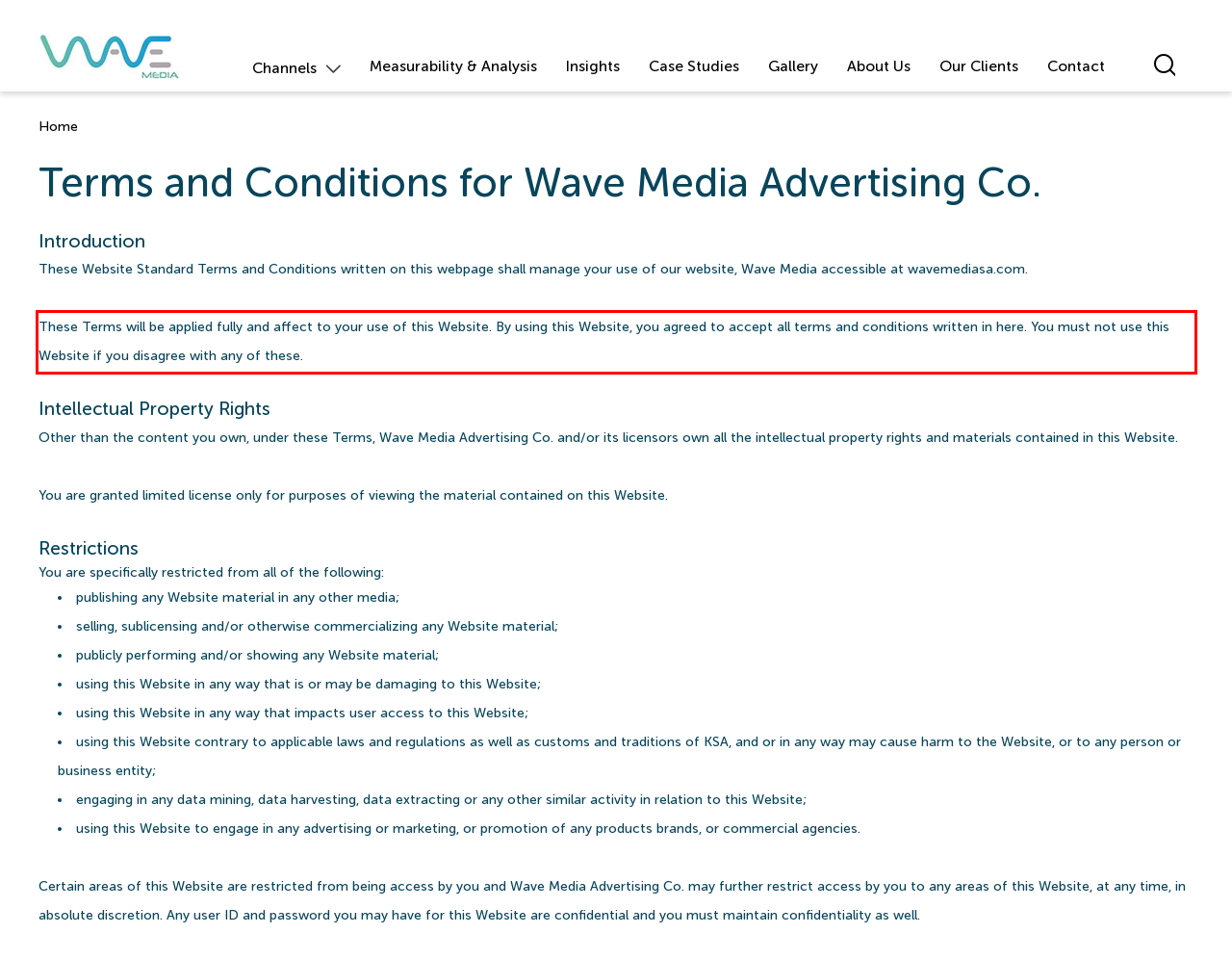Please recognize and transcribe the text located inside the red bounding box in the webpage image.

These Terms will be applied fully and affect to your use of this Website. By using this Website, you agreed to accept all terms and conditions written in here. You must not use this Website if you disagree with any of these.